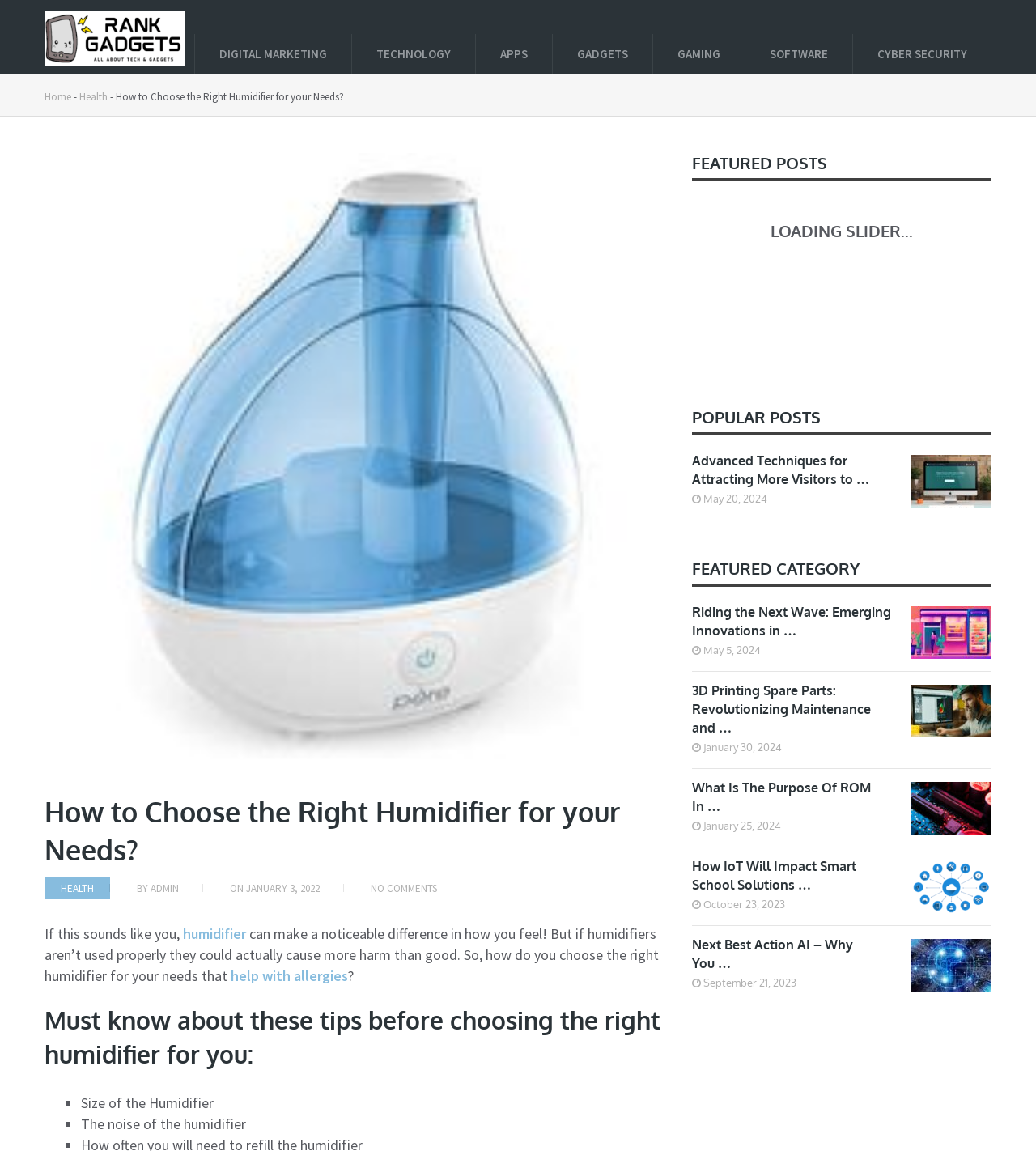Determine the bounding box coordinates of the target area to click to execute the following instruction: "Read the article about 'humidifier'."

[0.177, 0.803, 0.238, 0.819]